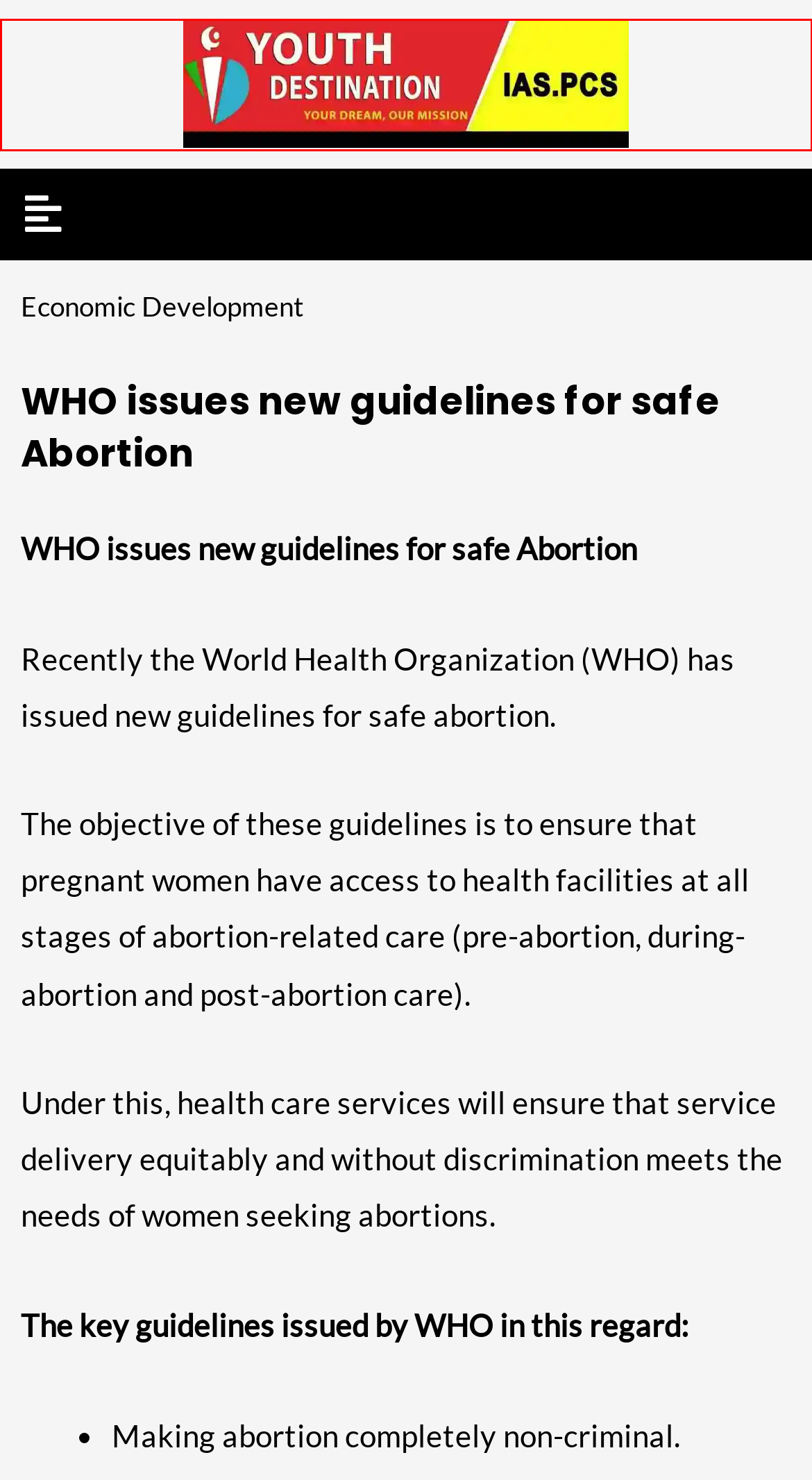You are looking at a screenshot of a webpage with a red bounding box around an element. Determine the best matching webpage description for the new webpage resulting from clicking the element in the red bounding box. Here are the descriptions:
A. RAMP Scheme for MSMEs - Youth Destination IAS
B. BIS asks soy product makers to get quality certification - Youth Destination IAS
C. Best IAS Coaching in Delhi & Top IAS Institute in Delhi NCR - Youth Destination IAS
D. Delhi Meerut Regional Rapid Transit System (RRTS) - Youth Destination IAS
E. Economic Development Current Affairs / News - Youth Destination IAS
F. Current Affairs for UPSC - Youth Destination IAS
G. Terms of Services - Youth Destination IAS
H. Franchise For UPSC Institute - Youth Destination IAS

C